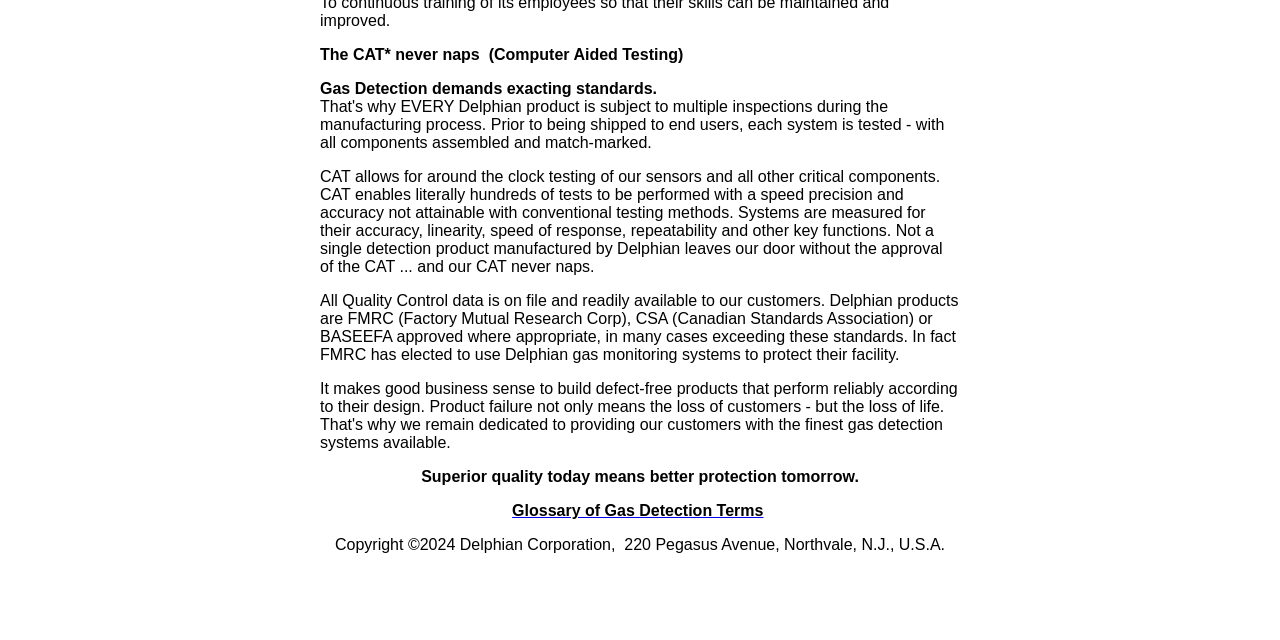Identify the bounding box for the UI element described as: "Glossary of Gas Detection Terms". Ensure the coordinates are four float numbers between 0 and 1, formatted as [left, top, right, bottom].

[0.4, 0.784, 0.596, 0.811]